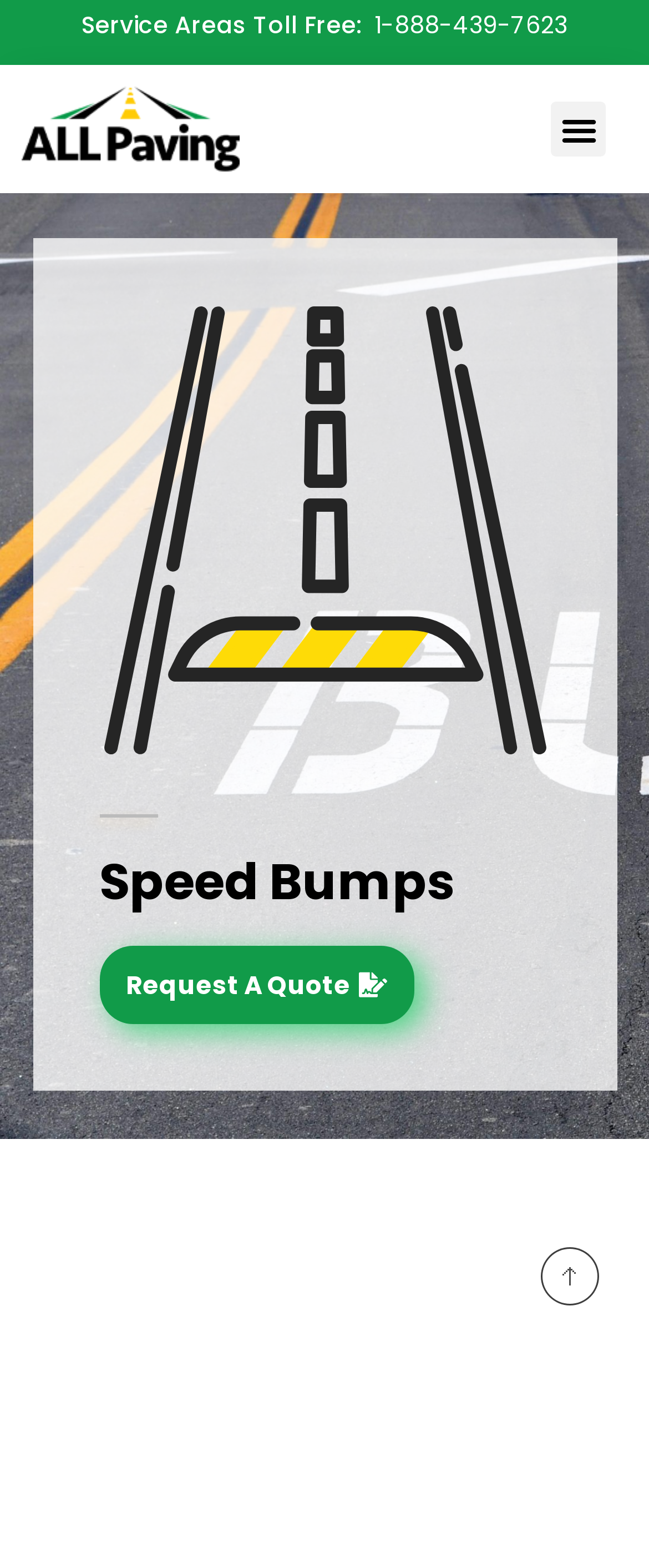Bounding box coordinates should be provided in the format (top-left x, top-left y, bottom-right x, bottom-right y) with all values between 0 and 1. Identify the bounding box for this UI element: Menu

[0.85, 0.065, 0.934, 0.1]